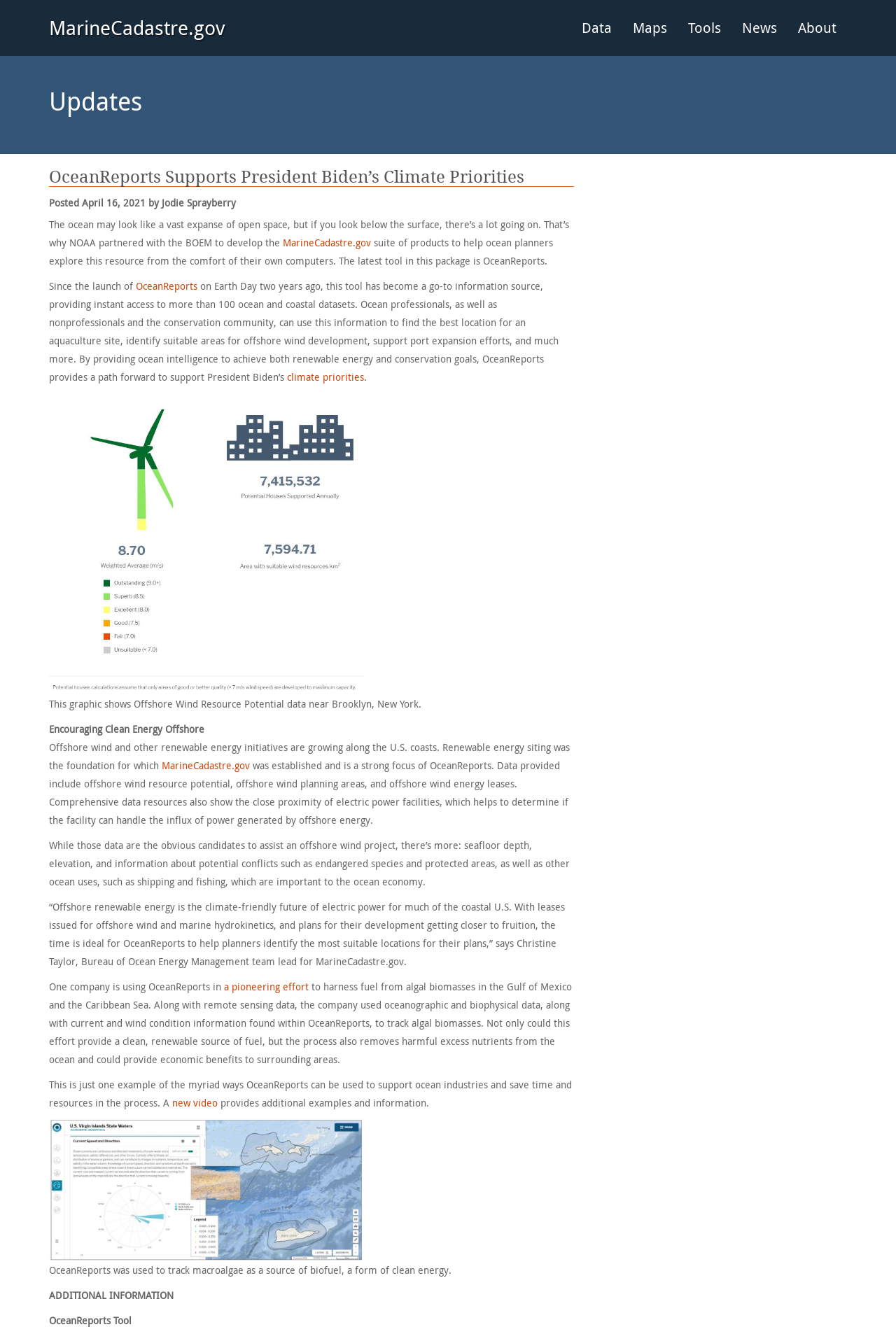Identify and provide the bounding box for the element described by: "Maps".

[0.695, 0.0, 0.756, 0.042]